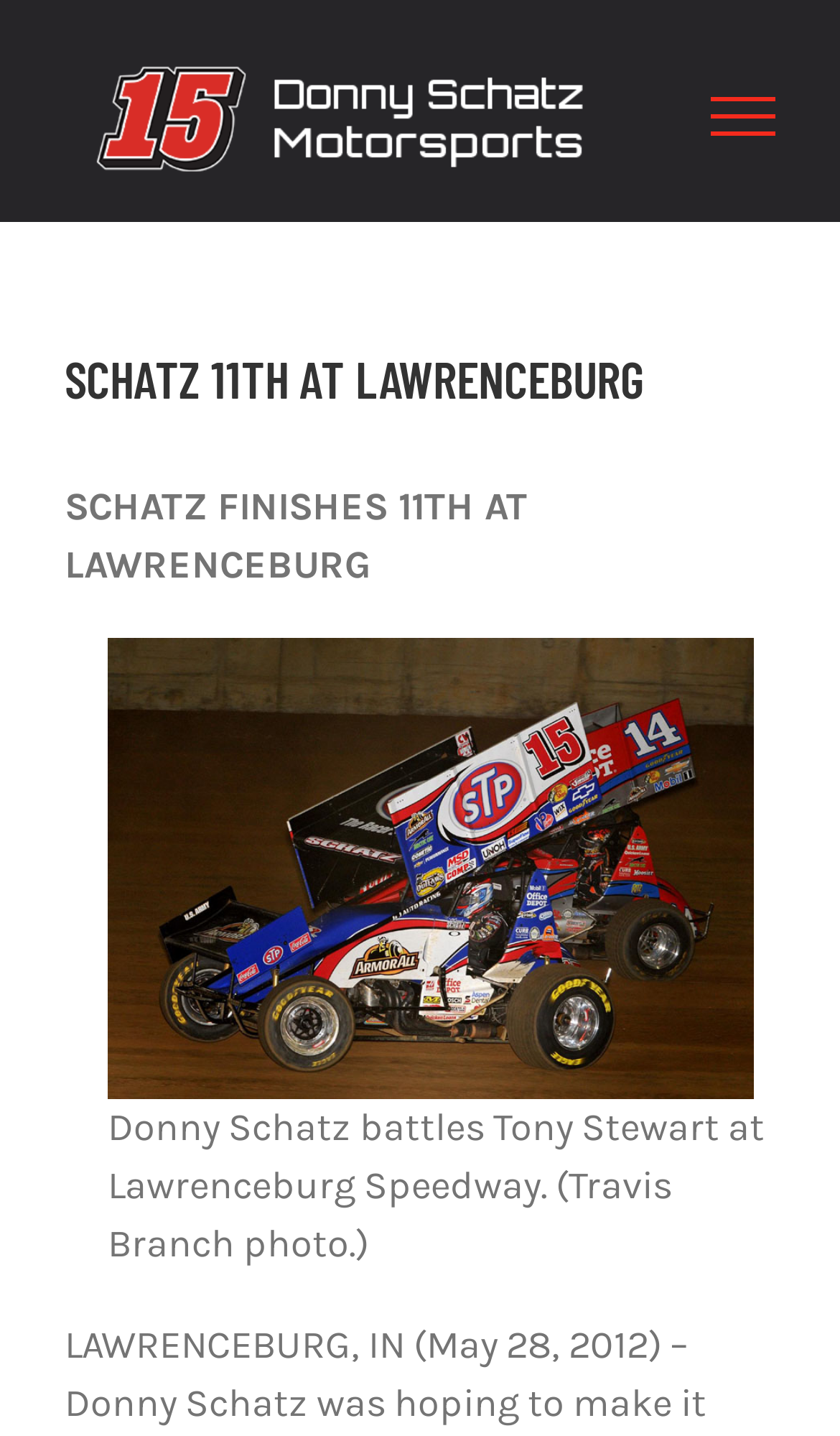Please provide the bounding box coordinates in the format (top-left x, top-left y, bottom-right x, bottom-right y). Remember, all values are floating point numbers between 0 and 1. What is the bounding box coordinate of the region described as: aria-label="Toggle Menu"

[0.788, 0.067, 0.981, 0.094]